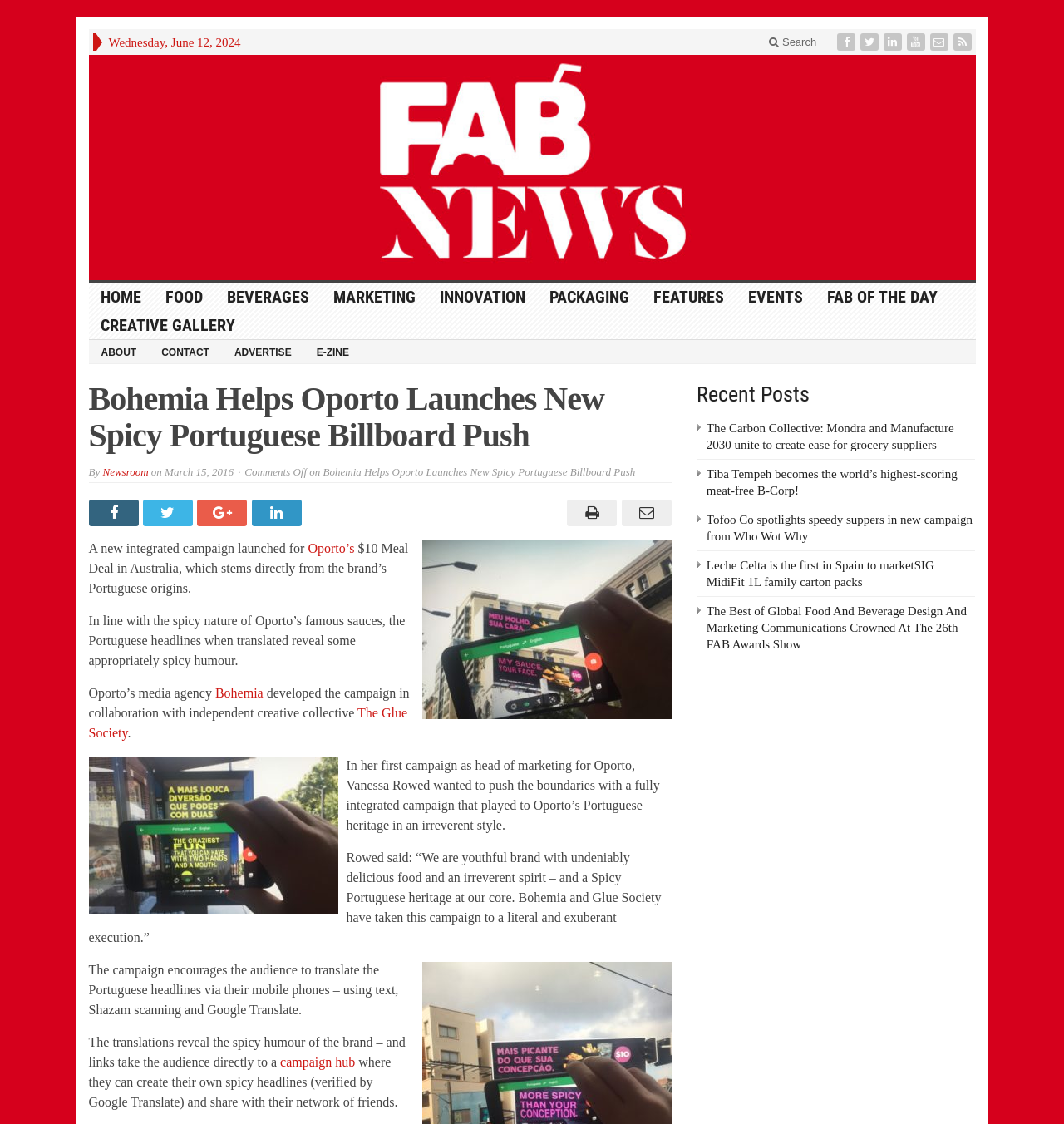Please mark the bounding box coordinates of the area that should be clicked to carry out the instruction: "View the HOME page".

[0.083, 0.251, 0.144, 0.277]